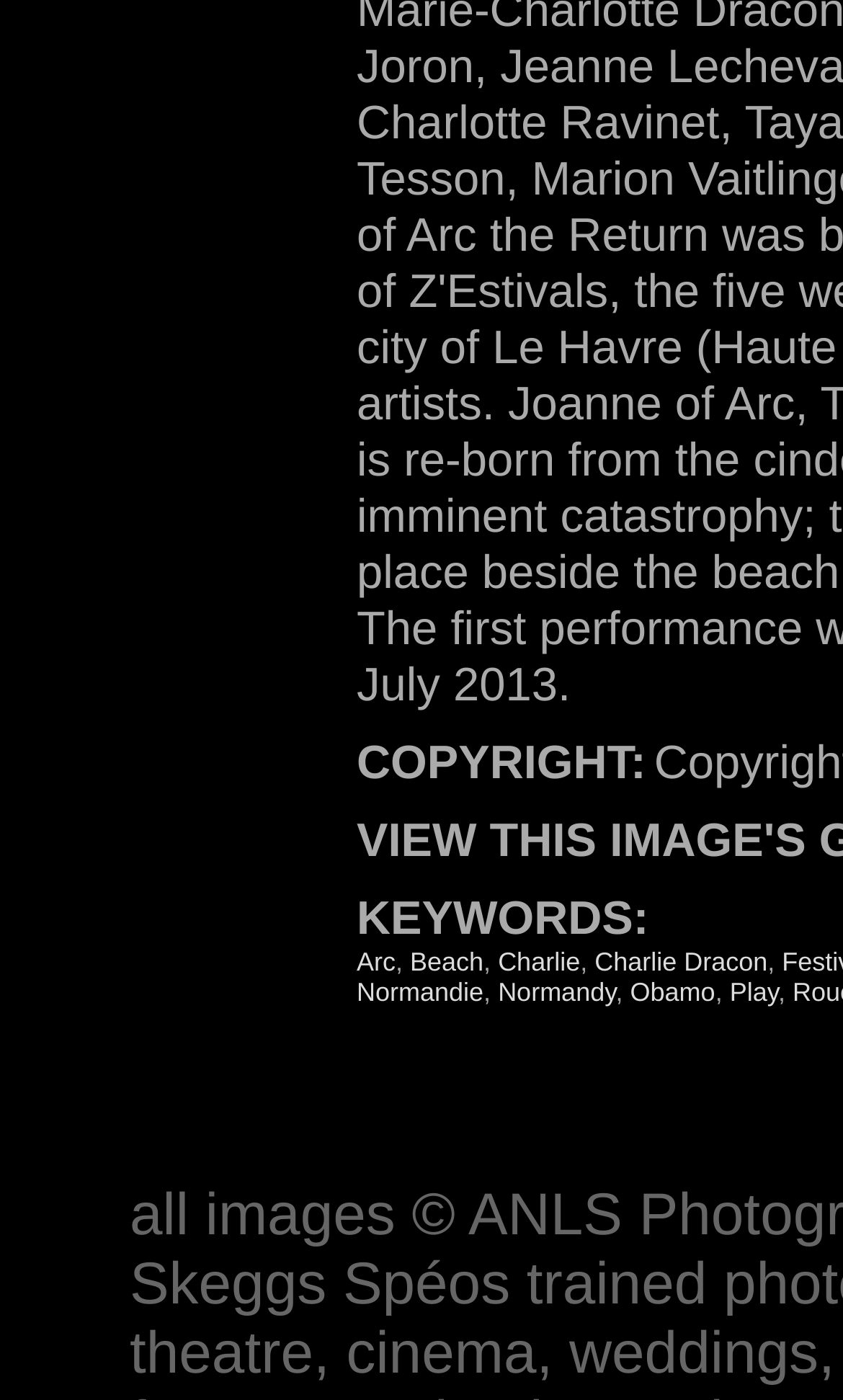Find the bounding box of the UI element described as: "Alexei’s Weblog". The bounding box coordinates should be given as four float values between 0 and 1, i.e., [left, top, right, bottom].

None